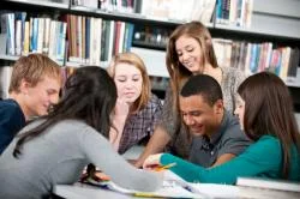Offer a detailed explanation of the image's components.

The image depicts a diverse group of six college students engaged in collaborative study or project work at a table, surrounded by bookshelves filled with various academic texts. They appear focused and enthusiastic, leaning over their materials, which include notebooks and colored pencils. The setting is likely a library or study area, emphasizing the importance of teamwork and social interaction in academic success. This scene highlights the value of peer support in education, reflecting on the article's theme about the significance of joining an honor society, where collaboration and networking like this can lead to greater academic achievement and future opportunities.